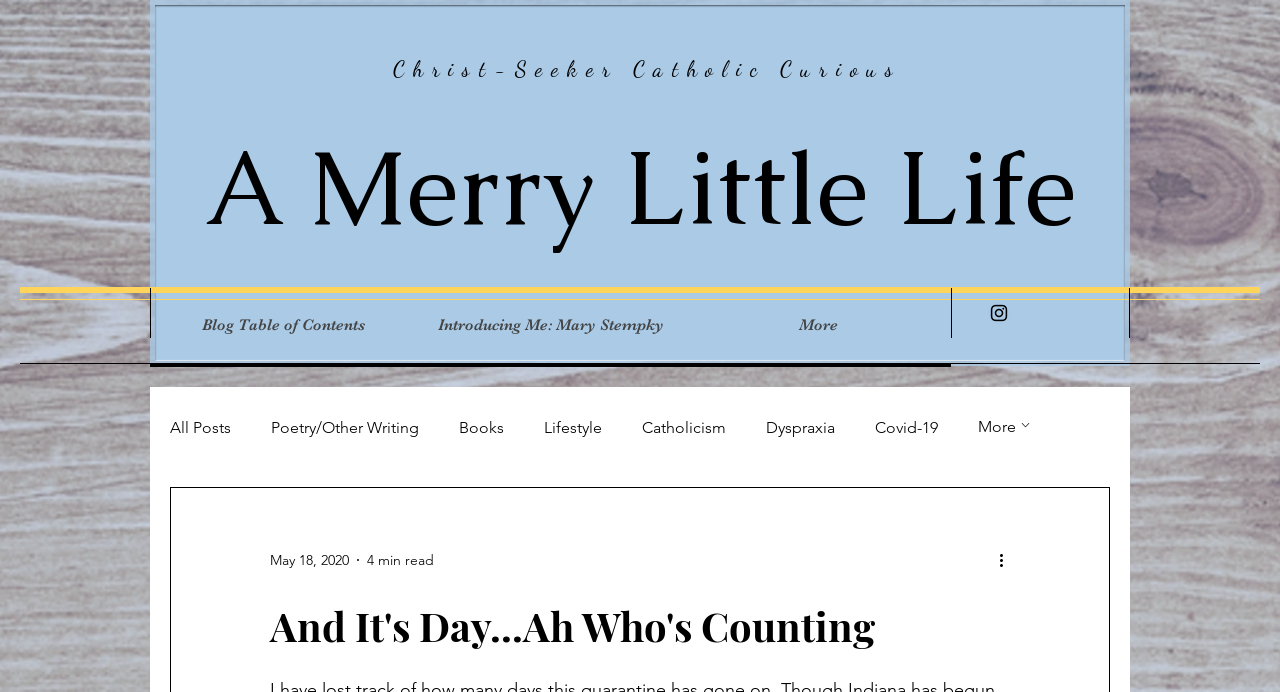Please identify the bounding box coordinates of the area that needs to be clicked to fulfill the following instruction: "visit A Merry Little Life."

[0.159, 0.173, 0.84, 0.368]